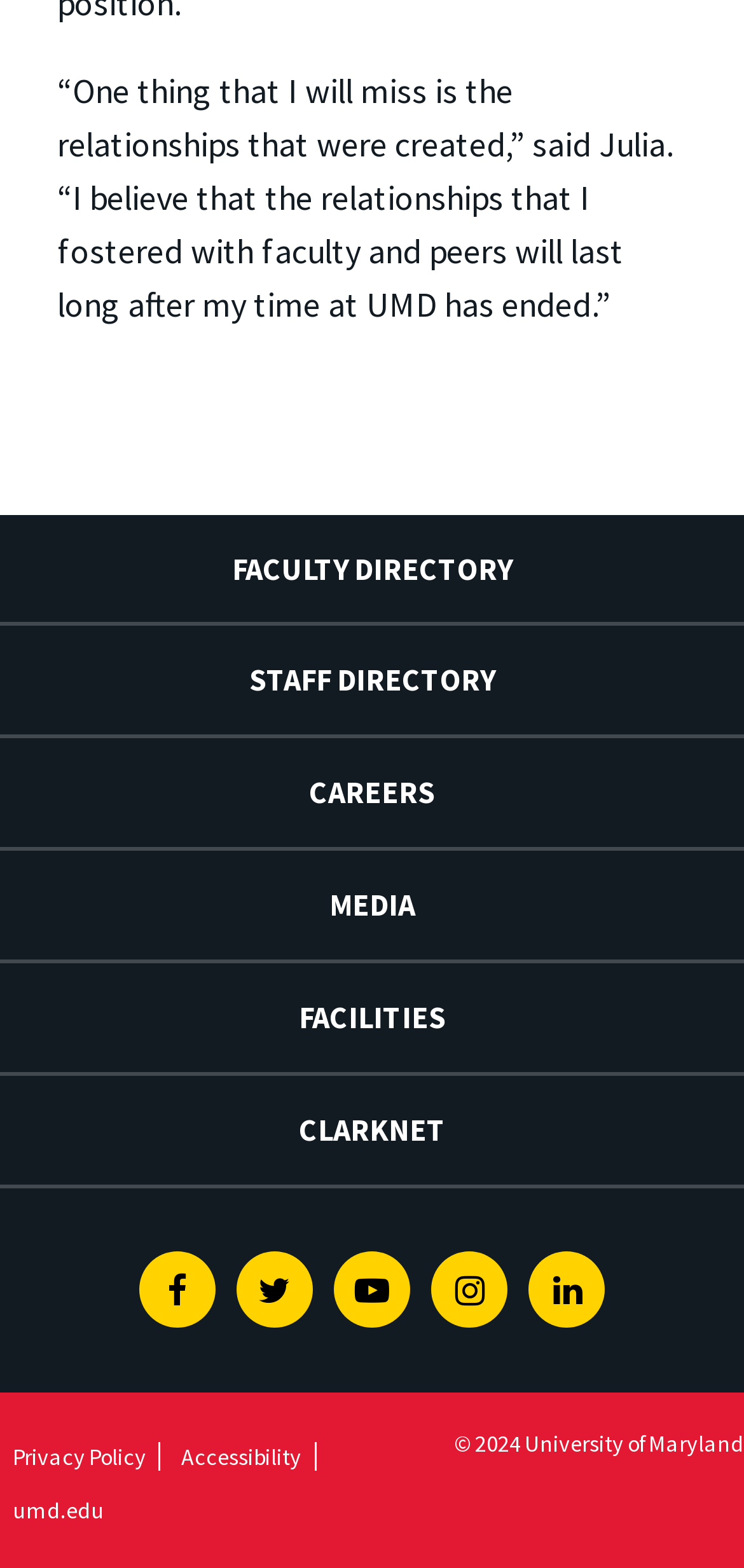Kindly respond to the following question with a single word or a brief phrase: 
What is the name of the university?

University of Maryland